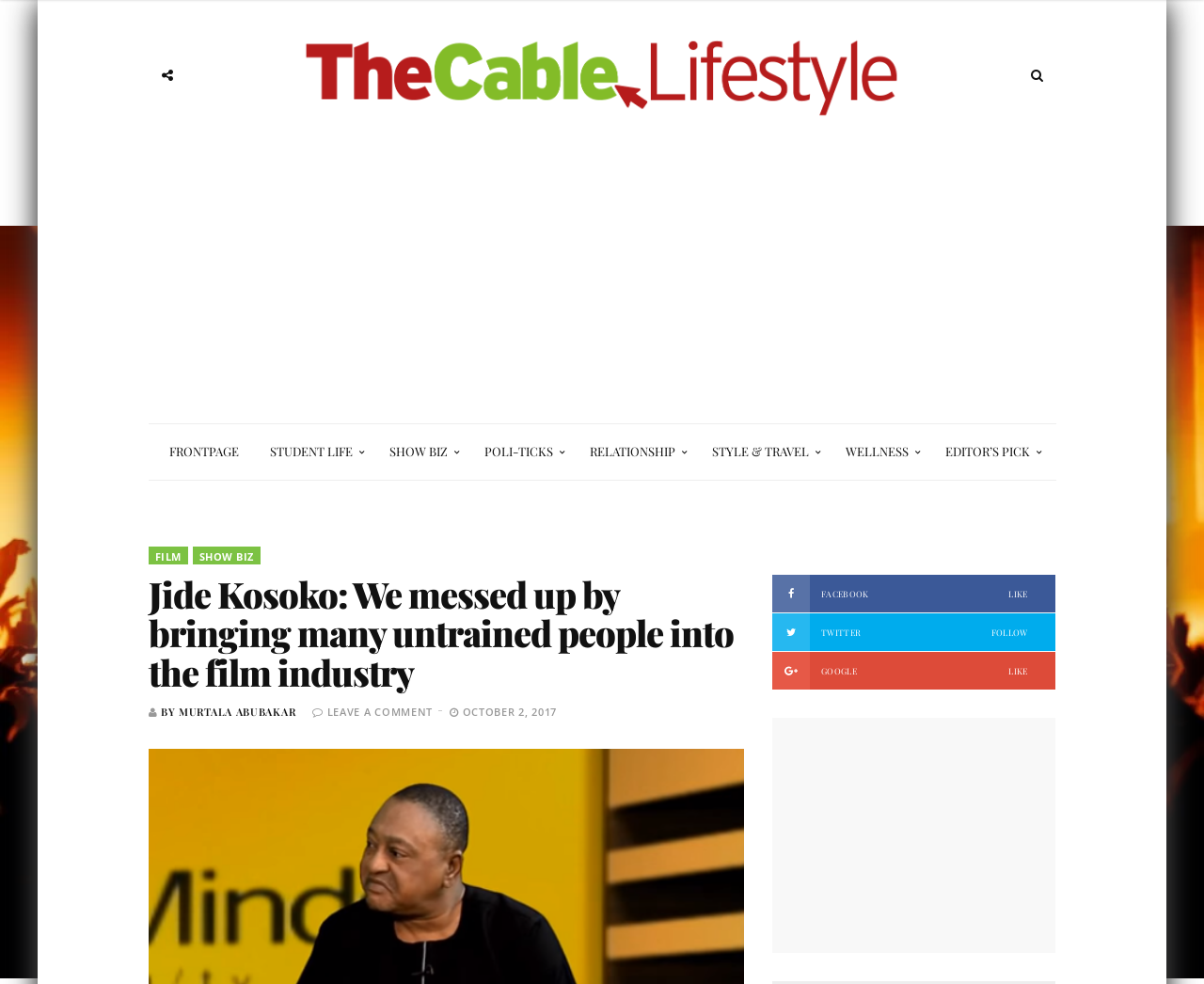Can you identify the bounding box coordinates of the clickable region needed to carry out this instruction: 'Click the Team AngelWolf logo'? The coordinates should be four float numbers within the range of 0 to 1, stated as [left, top, right, bottom].

None